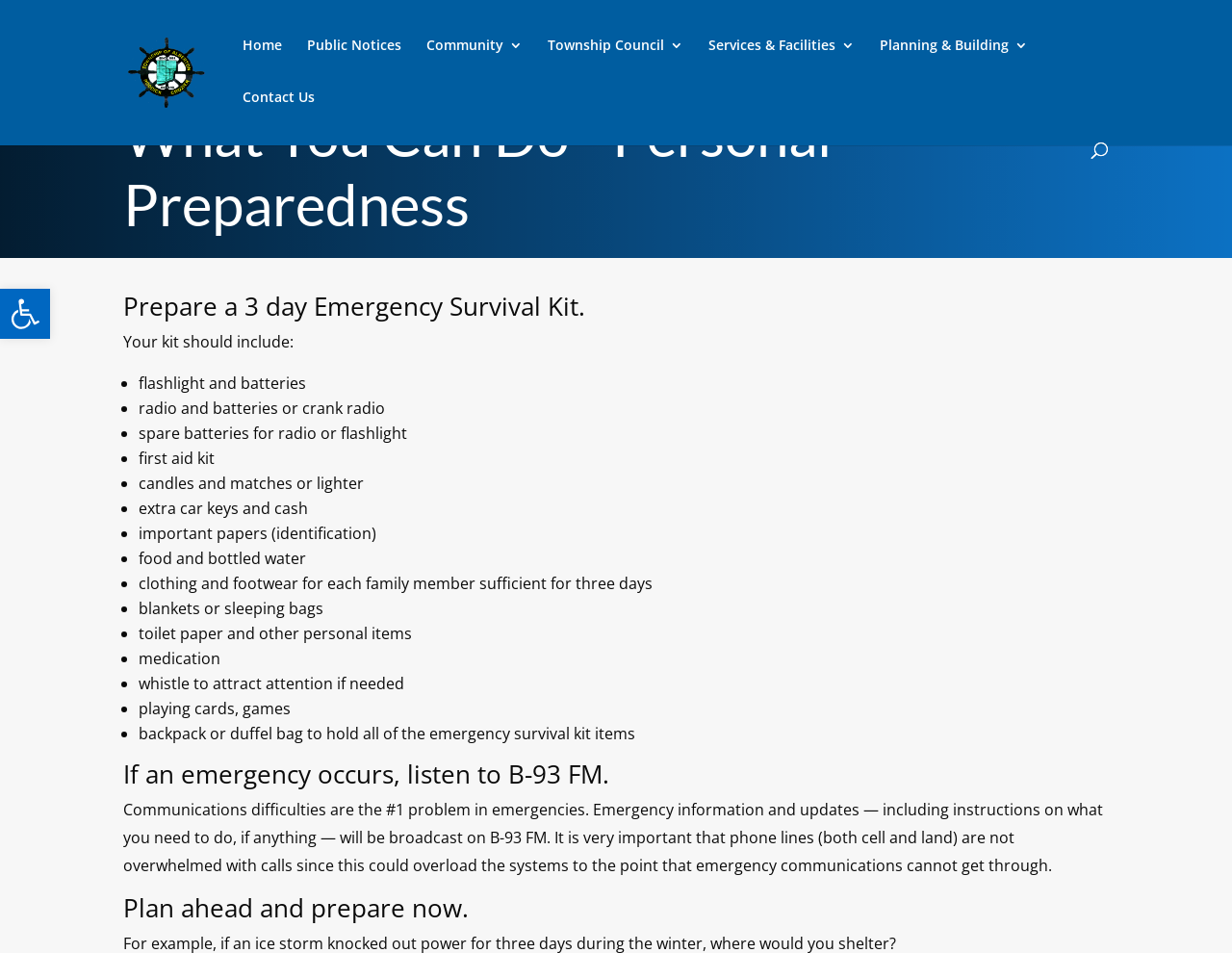What is the importance of not overwhelming phone lines in an emergency?
Please answer the question as detailed as possible.

The webpage states that communications difficulties are the #1 problem in emergencies, and that phone lines (both cell and land) should not be overwhelmed with calls, as this could overload the systems to the point that emergency communications cannot get through.